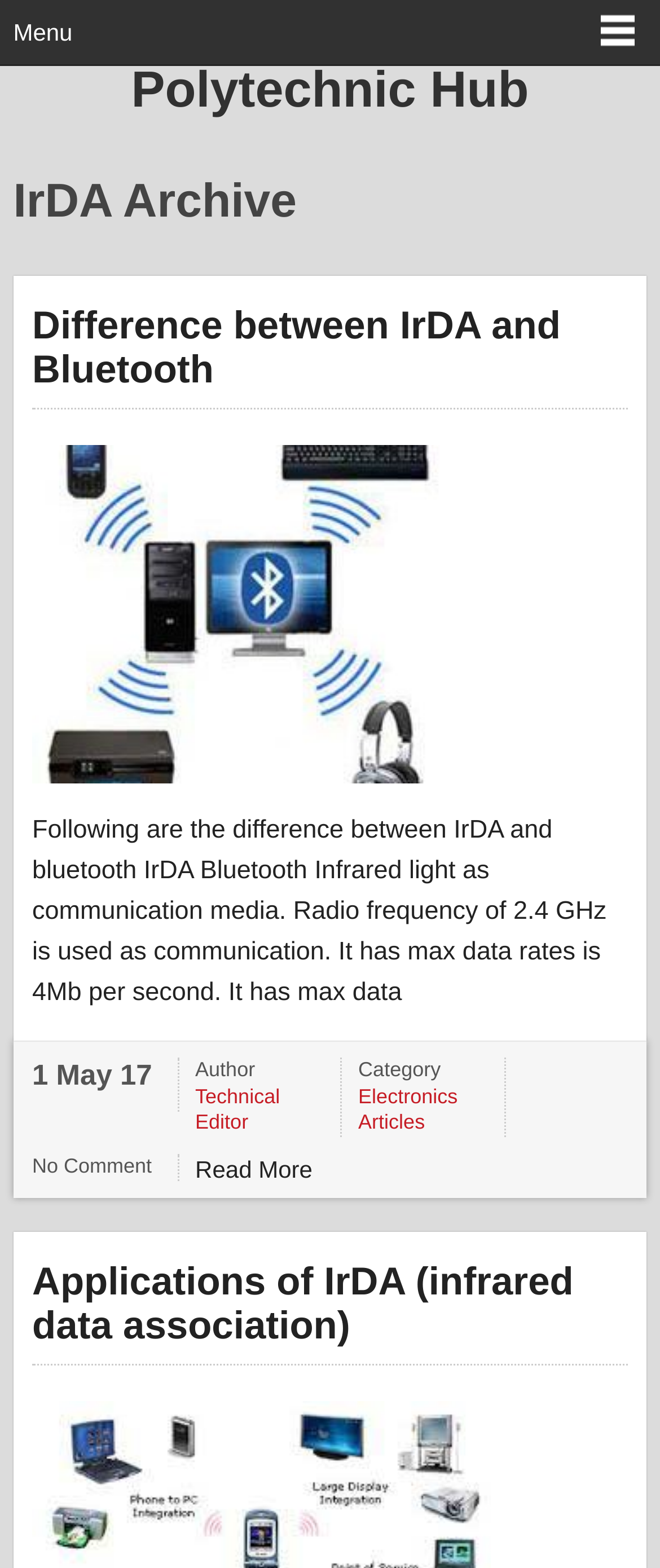Kindly determine the bounding box coordinates of the area that needs to be clicked to fulfill this instruction: "Read the article about difference between IrDA and Bluetooth".

[0.049, 0.284, 0.667, 0.5]